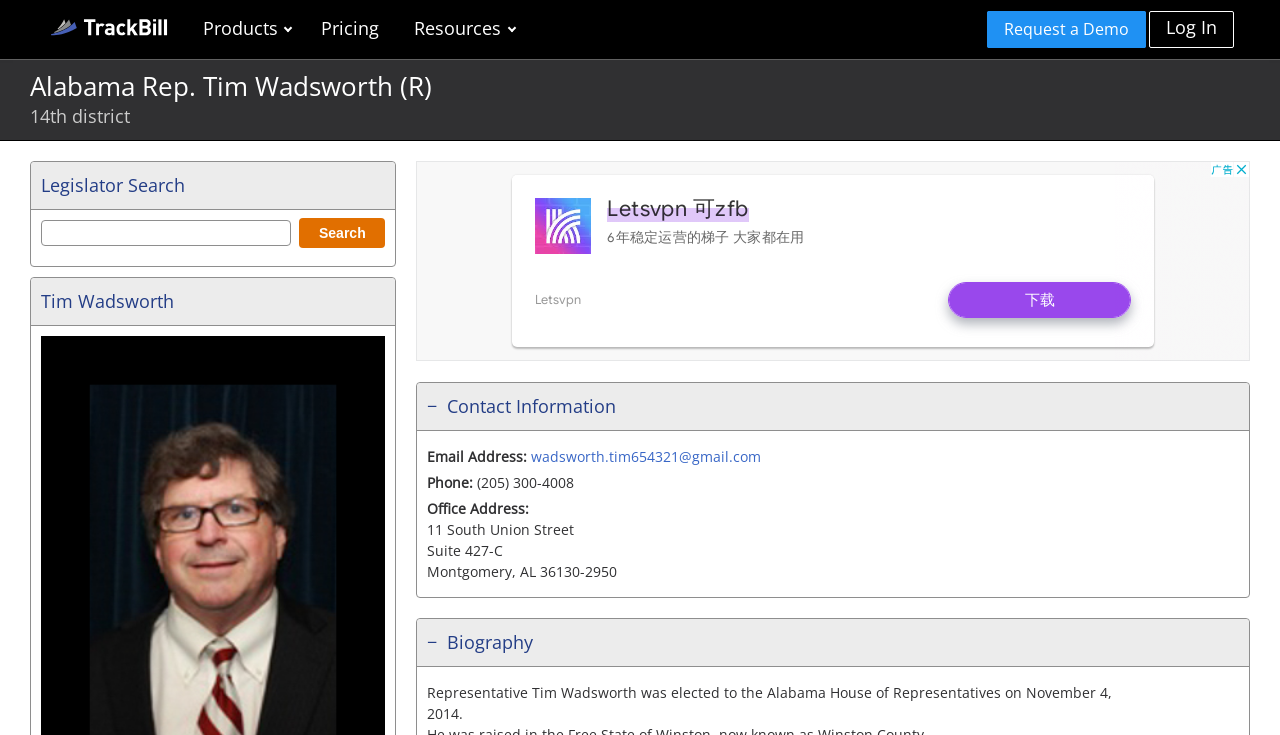Please locate and generate the primary heading on this webpage.

Alabama Rep. Tim Wadsworth (R)